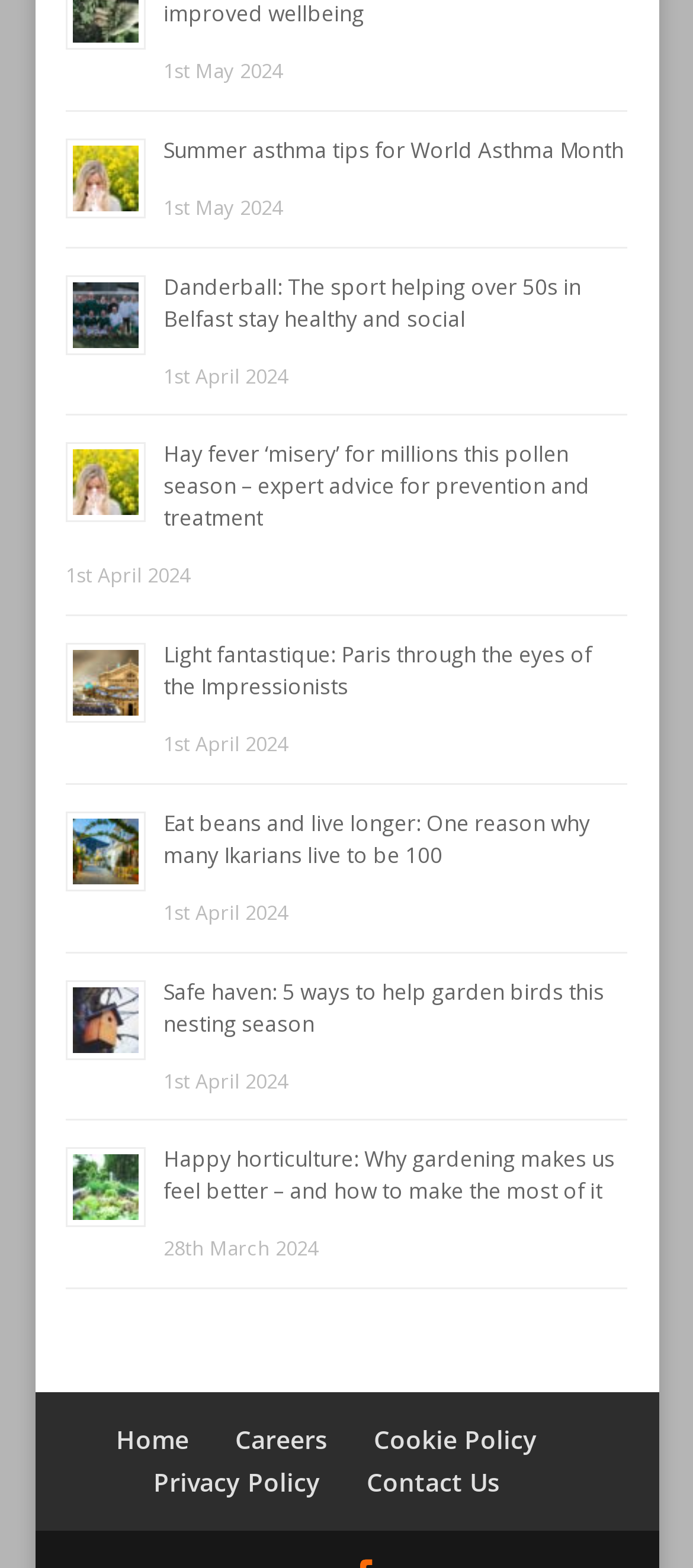Determine the bounding box coordinates for the UI element matching this description: "Home".

[0.168, 0.907, 0.273, 0.929]